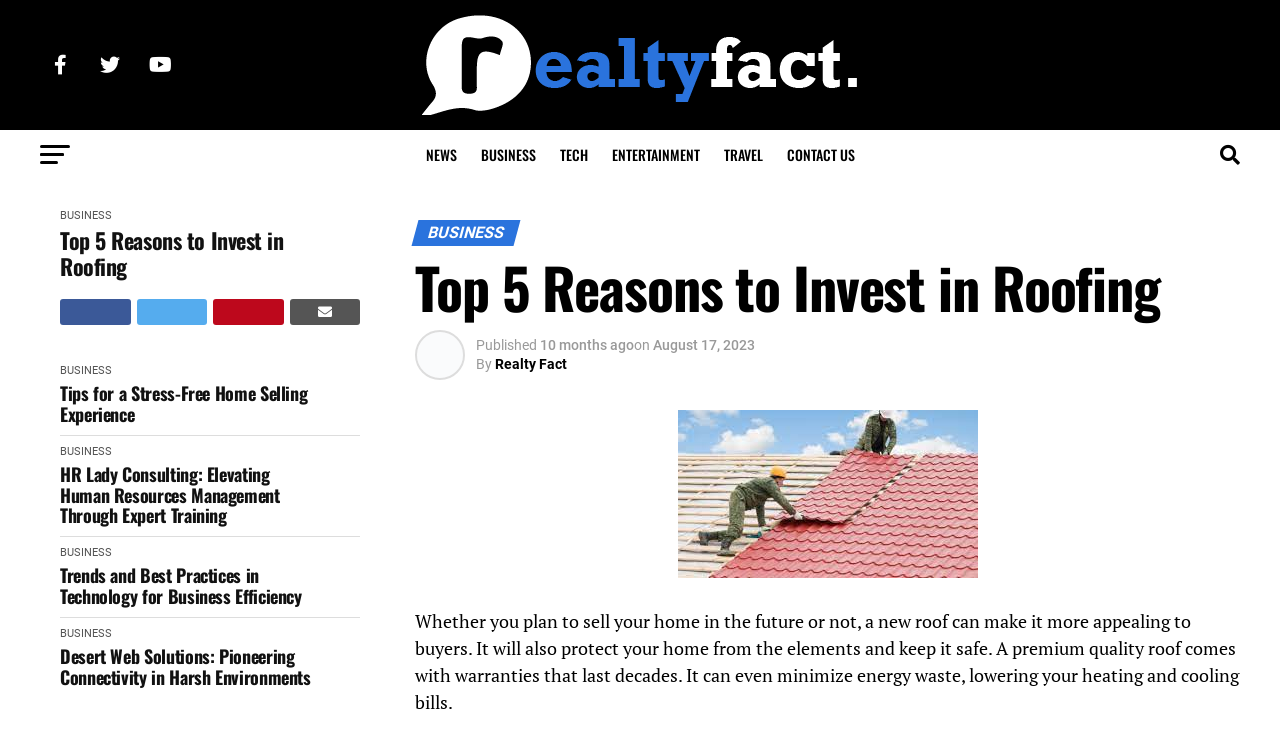Locate the bounding box coordinates of the element you need to click to accomplish the task described by this instruction: "Check the publication date".

[0.51, 0.461, 0.59, 0.483]